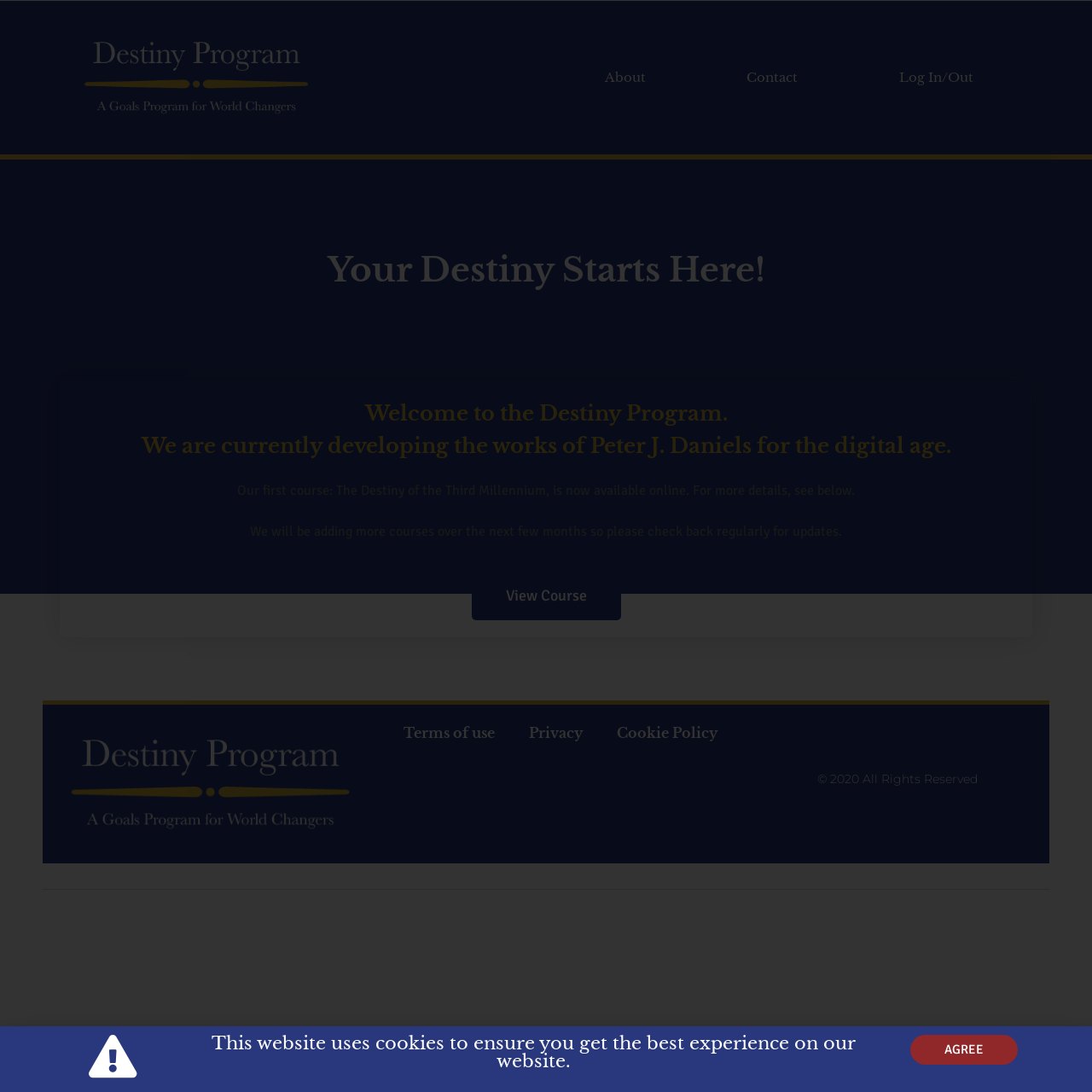Look at the image and give a detailed response to the following question: What can be done to access more course details?

The webpage states 'For more details, see below.' This implies that to access more course details, one needs to scroll down or look below the current section.